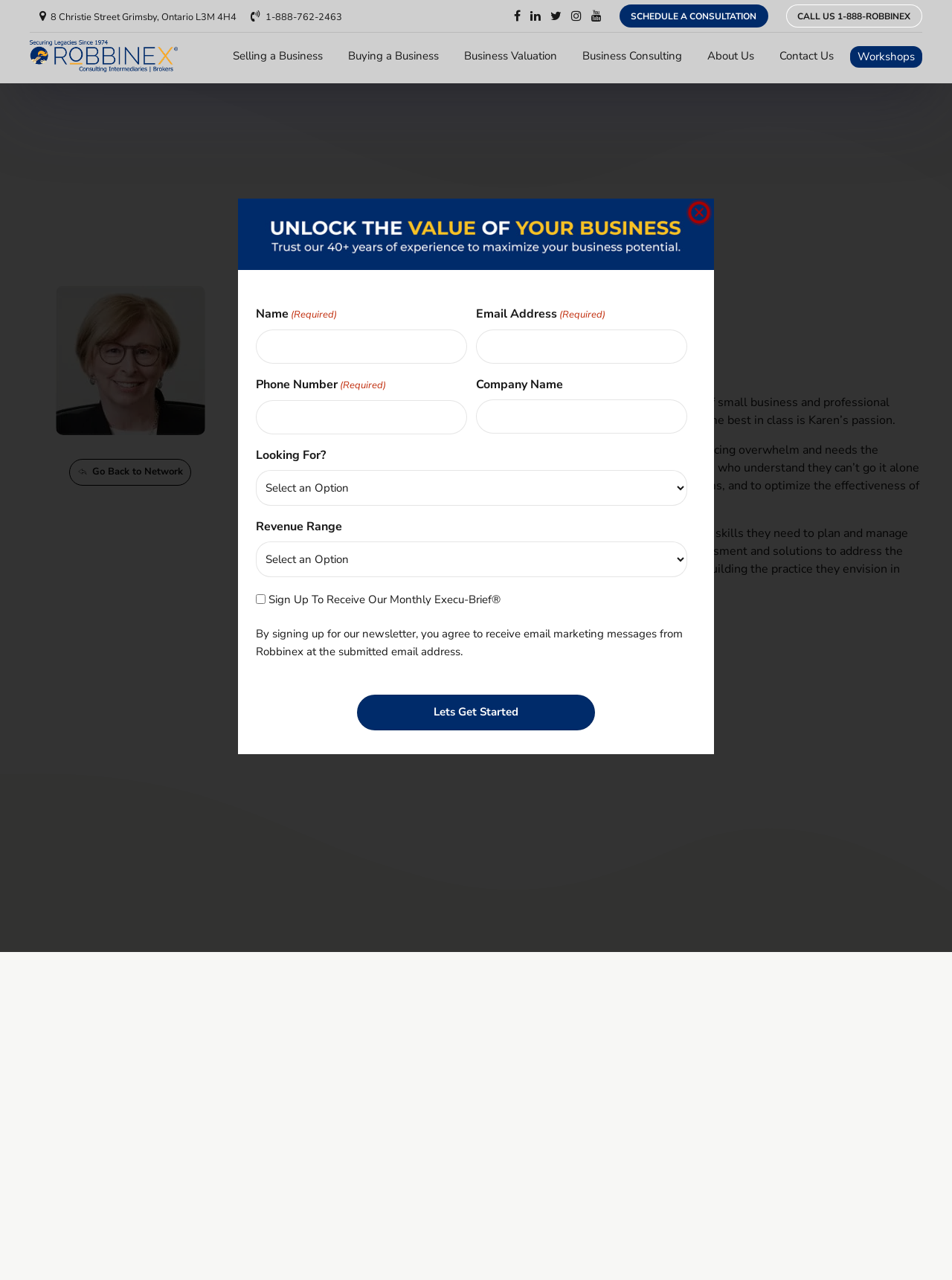Please identify the bounding box coordinates for the region that you need to click to follow this instruction: "Click the SCHEDULE A CONSULTATION link".

[0.651, 0.003, 0.807, 0.022]